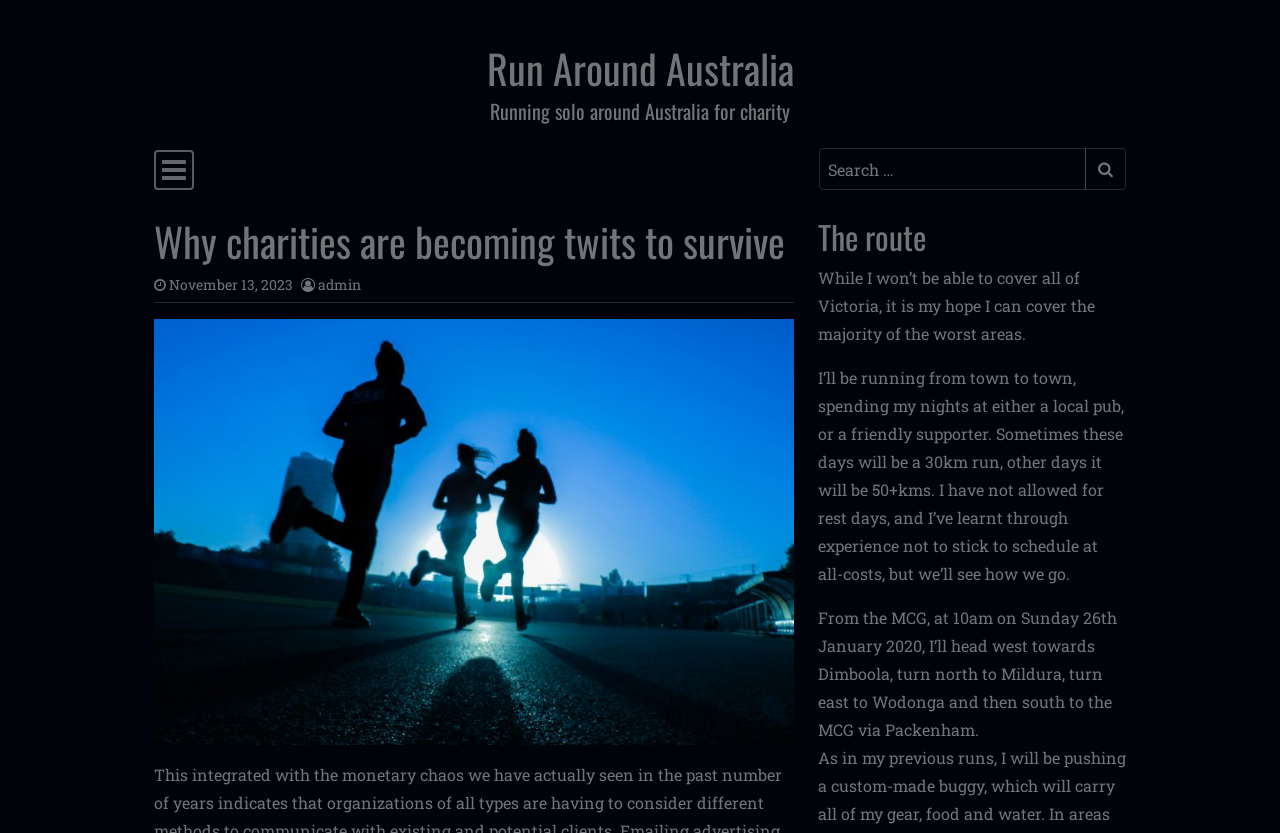How long will the run be each day?
Please give a well-detailed answer to the question.

According to the webpage, some days the run will be 30km, while other days it will be 50+kms, as mentioned in the text 'Sometimes these days will be a 30km run, other days it will be 50+kms'.